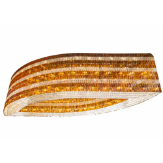Explain the image thoroughly, mentioning every notable detail.

This image showcases a beautifully designed lobby chandelier known as the "Lobby Chandeliers (MX217-maple leaf)." The chandelier features a unique, curved form adorned with rich, golden tones and a captivating pattern reminiscent of maple leaves. Its intricate detailing not only highlights the craftsmanship but also creates a warm and inviting ambiance. This striking piece is perfect for enhancing the aesthetic appeal of modern spaces, offering both elegance and a touch of nature-inspired design. Ideal for lobbies, dining areas, or living rooms, this chandelier serves as a stunning focal point in any interior.